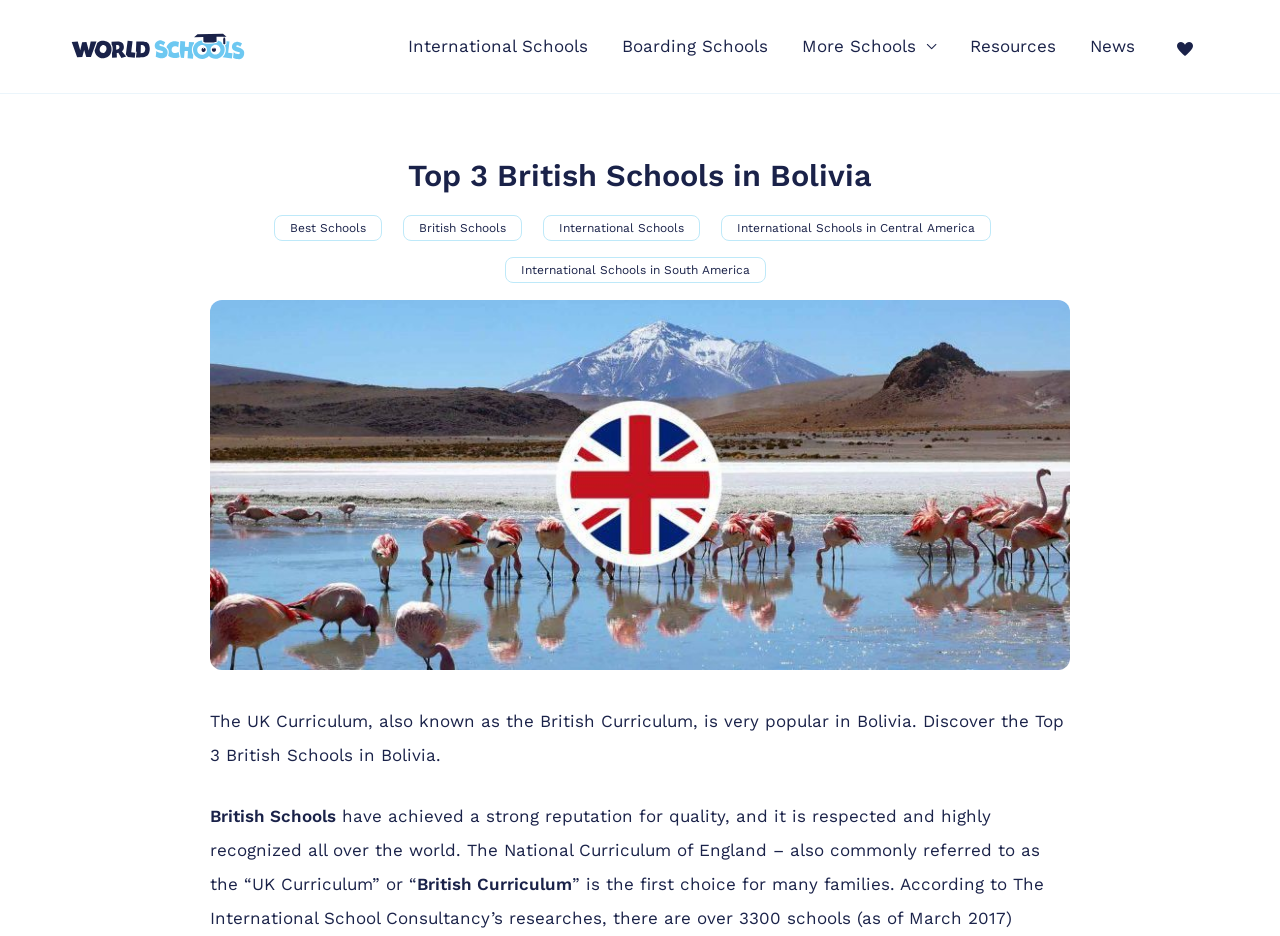Identify the bounding box for the UI element that is described as follows: "British Schools".

[0.315, 0.229, 0.408, 0.257]